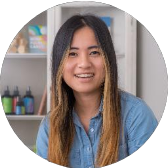Based on the image, provide a detailed response to the question:
In which state is Jia Wong licensed?

The caption states that Jia Wong is licensed in Texas, indicating that she has the necessary qualifications to practice as a therapist in the state of Texas.